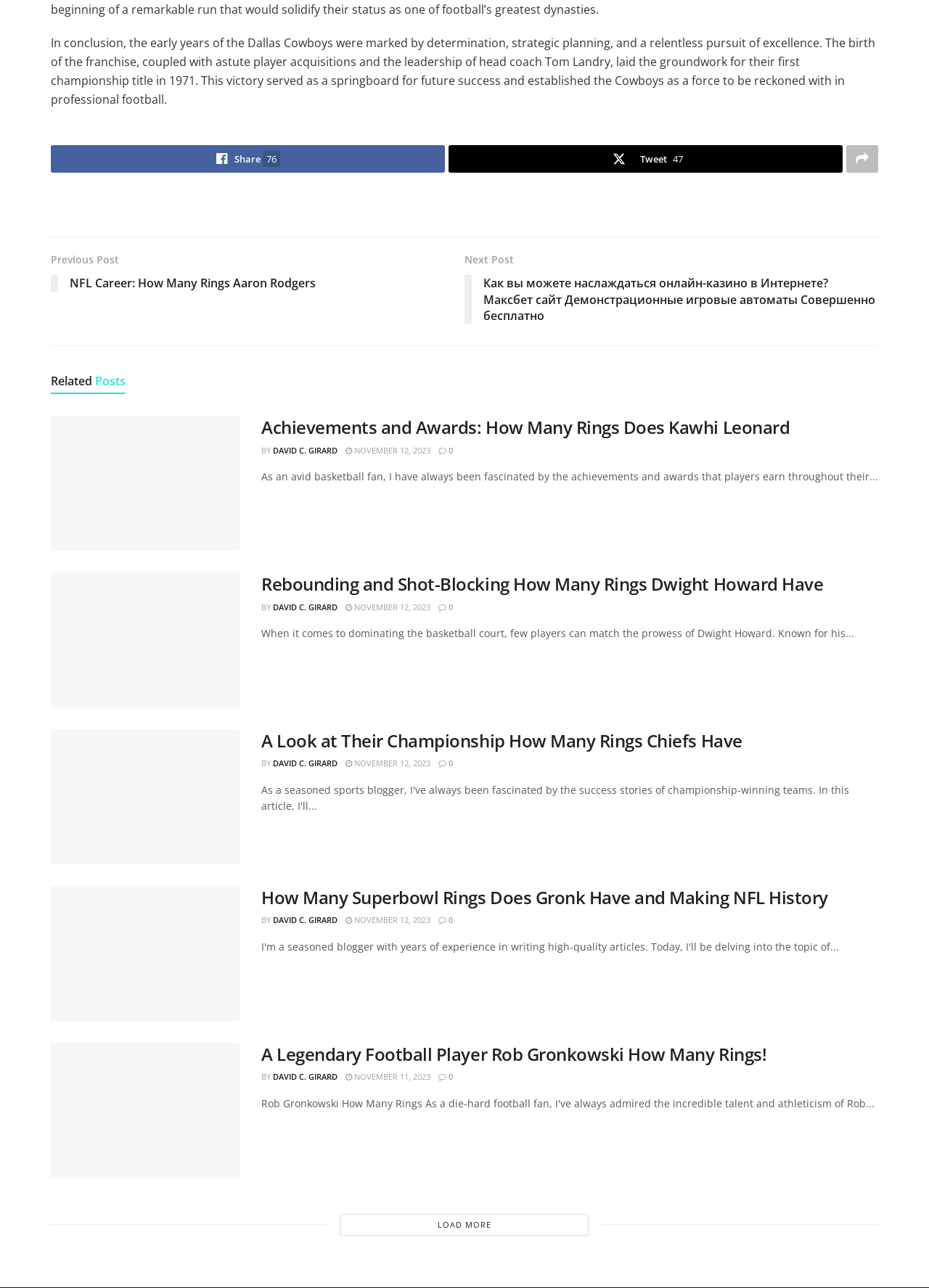Please provide the bounding box coordinates in the format (top-left x, top-left y, bottom-right x, bottom-right y). Remember, all values are floating point numbers between 0 and 1. What is the bounding box coordinate of the region described as: Tweet47

[0.483, 0.113, 0.907, 0.134]